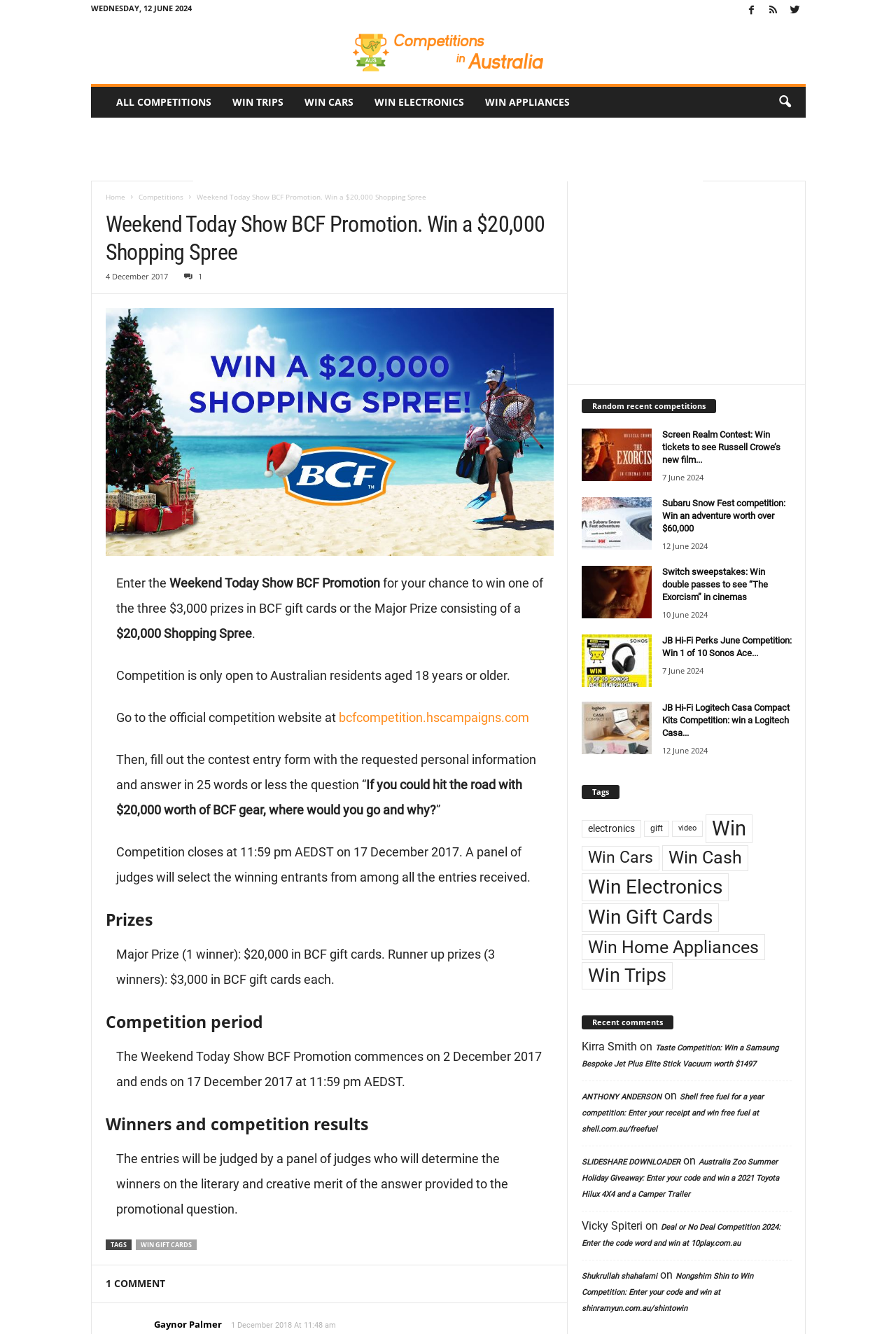What is the question that contestants must answer in 25 words or less to enter the Weekend Today Show BCF Promotion?
Refer to the screenshot and deliver a thorough answer to the question presented.

The question can be found in the main content section of the webpage, which states that contestants must fill out the contest entry form with the requested personal information and answer in 25 words or less the question 'If you could hit the road with $20,000 worth of BCF gear, where would you go and why?'.